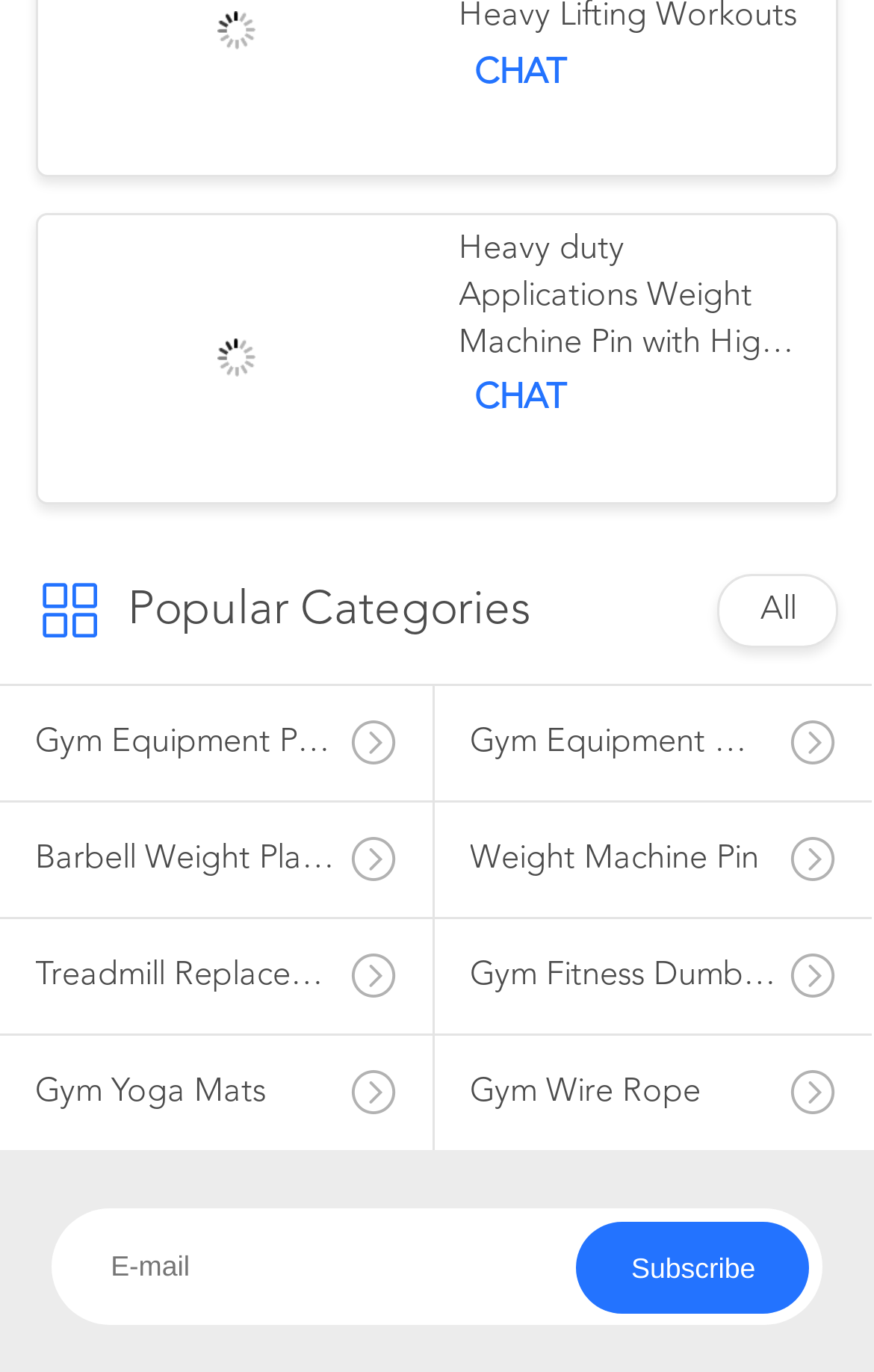What is the main category of products on this webpage?
Provide a detailed and extensive answer to the question.

Based on the images and links on the webpage, it appears that the main category of products is gym equipment, including weight machines, dumbbells, and other fitness-related items.